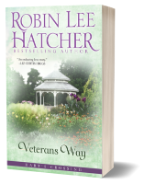Respond to the question below with a concise word or phrase:
Where is the author's name located?

At the top